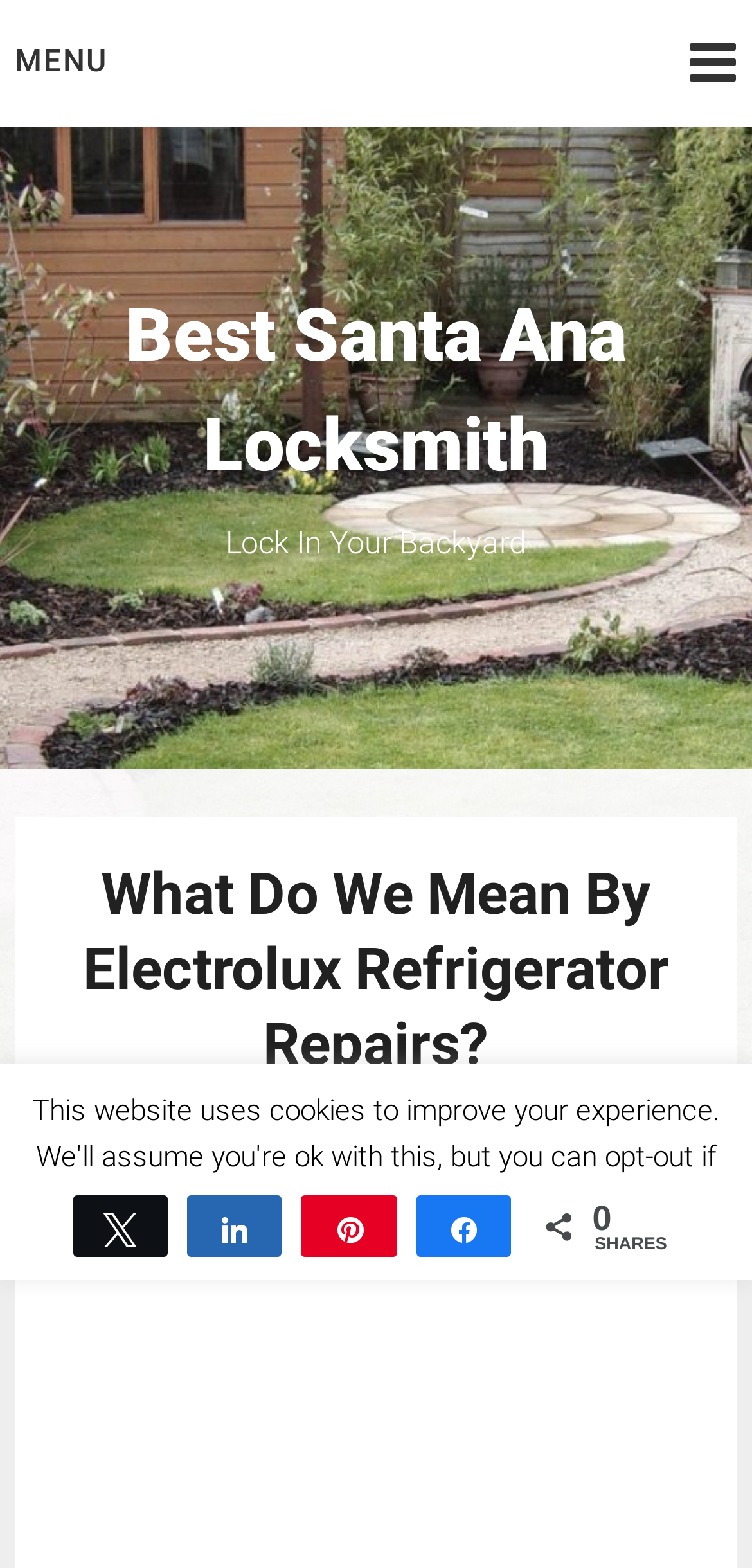Reply to the question with a brief word or phrase: What is the date of the posted article?

June 22, 2021